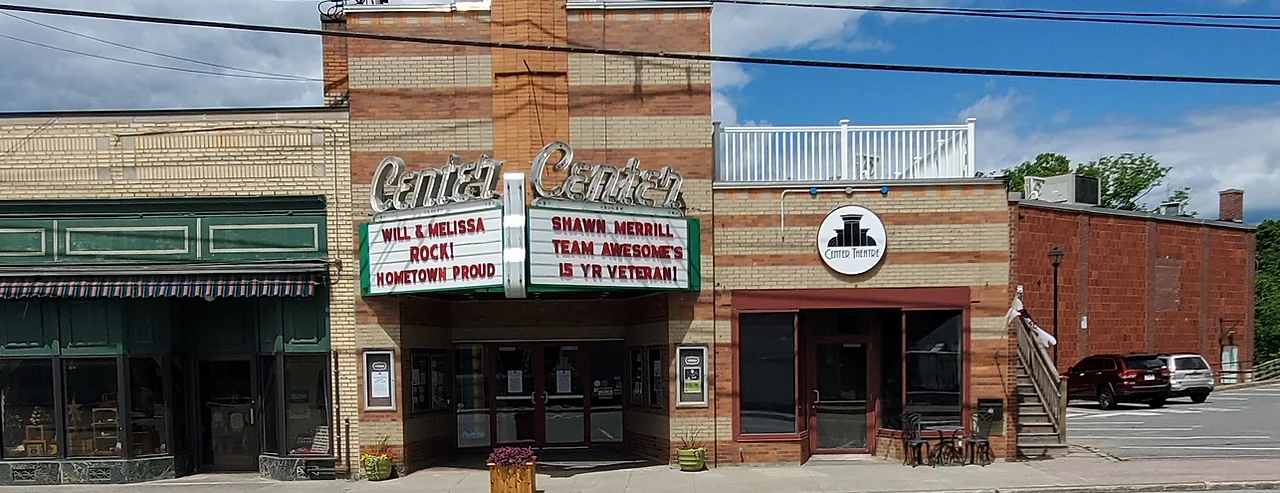Provide a comprehensive description of the image.

The image showcases the historic Center Theatre, located in Dover-Foxcroft, Maine. The building, characterized by its charming brick façade, boasts a marquee prominently displaying upcoming events, including performances by "Will & Melissa" and "Shawn Merrill," with the latter noted as a 15-year veteran in the industry. To the left of the theatre, a charming green storefront adds to the town's quaint atmosphere. The scene is set against a backdrop of a bright blue sky with fluffy clouds, capturing a lively, community-focused vibe that exemplifies local entertainment. The Centre Theatre stands as a cultural hub, inviting residents and visitors alike to experience its offerings.